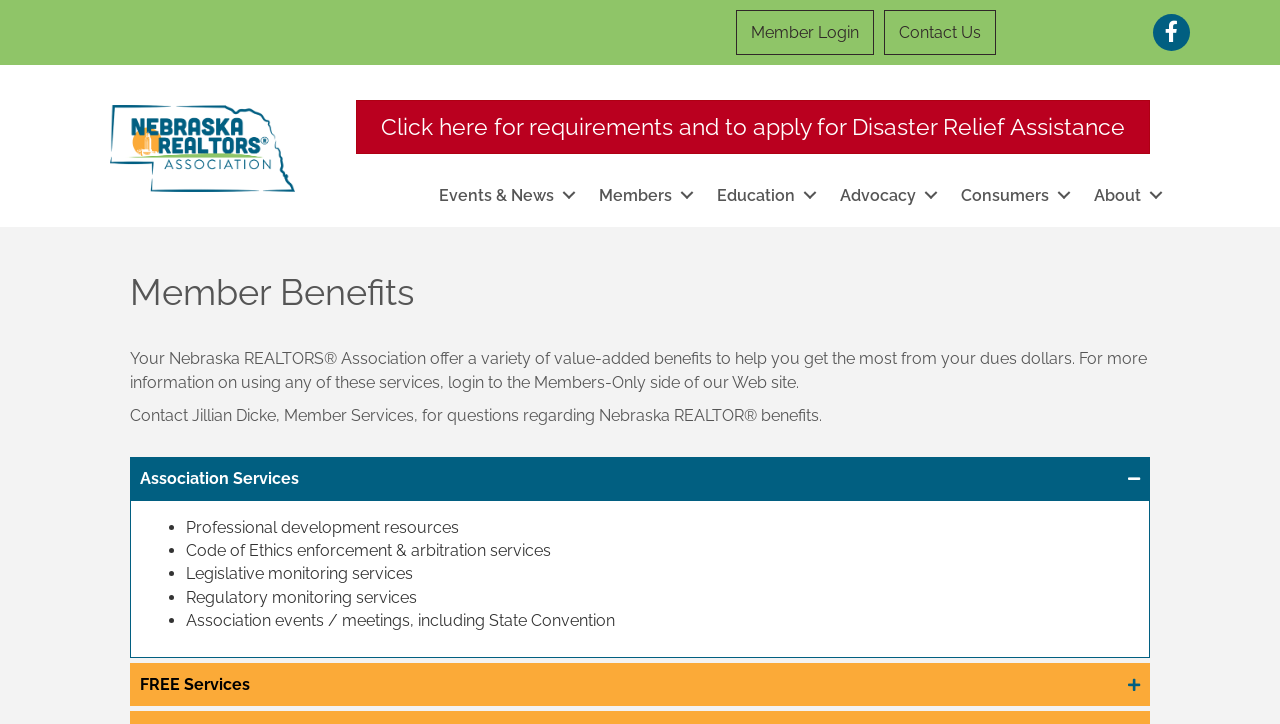Use one word or a short phrase to answer the question provided: 
What is the text of the first link in the navigation menu?

Member Login